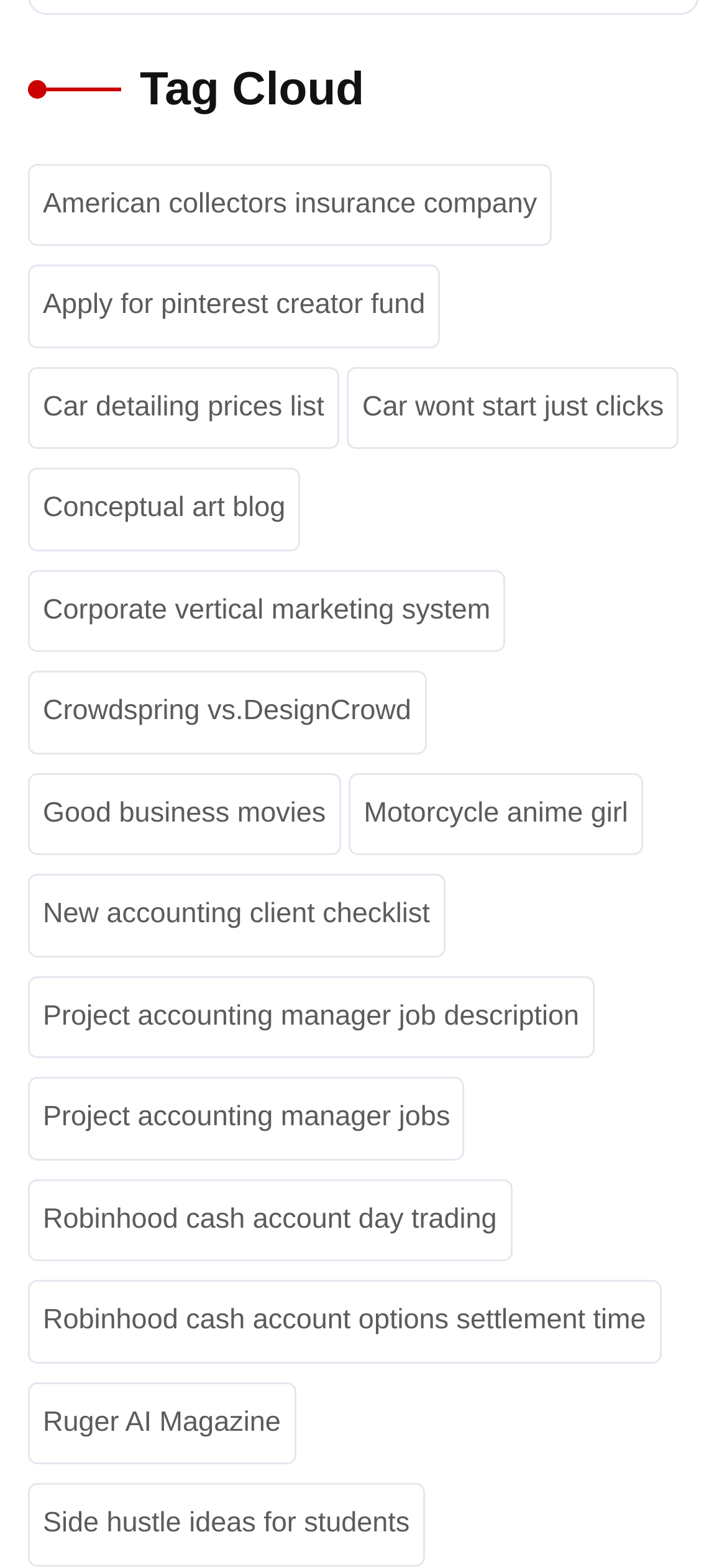Could you locate the bounding box coordinates for the section that should be clicked to accomplish this task: "Read about Conceptual art blog".

[0.038, 0.298, 0.413, 0.351]